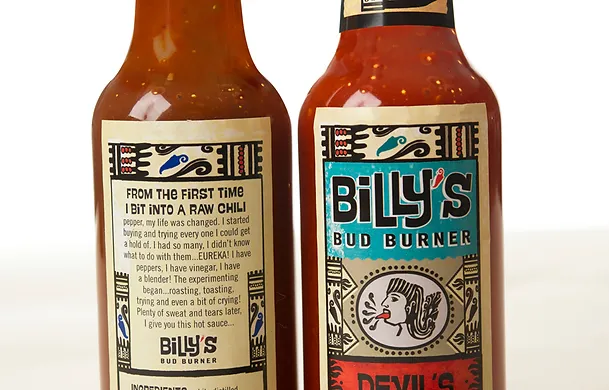Give a thorough description of the image, including any visible elements and their relationships.

The image showcases two bottles of "Billy's Bud Burner" hot sauce, prominently featuring vibrant and colorful labels. The bottle on the left displays a rich amber sauce, with a label that includes a personal narrative about the experience of tasting chili for the first time. It reads, "FROM THE FIRST TIME I BIT INTO A RAW CHILI," providing an anecdote that reveals the creator's passion for flavor experimentation. This label also mentions the use of various ingredients and the chef's unique process.

The right bottle presents a bold design, also adorned with the "Billy's Bud Burner" logo and the intriguing subtitle "DEVIL'S." The artwork reflects a blend of modern and traditional influences, incorporating motifs inspired by Mexican textiles. Both bottles represent a homage to the art of hot sauce making, merging personal storytelling with cultural aesthetics. The overall presentation embodies the spirit of culinary adventure and creativity.